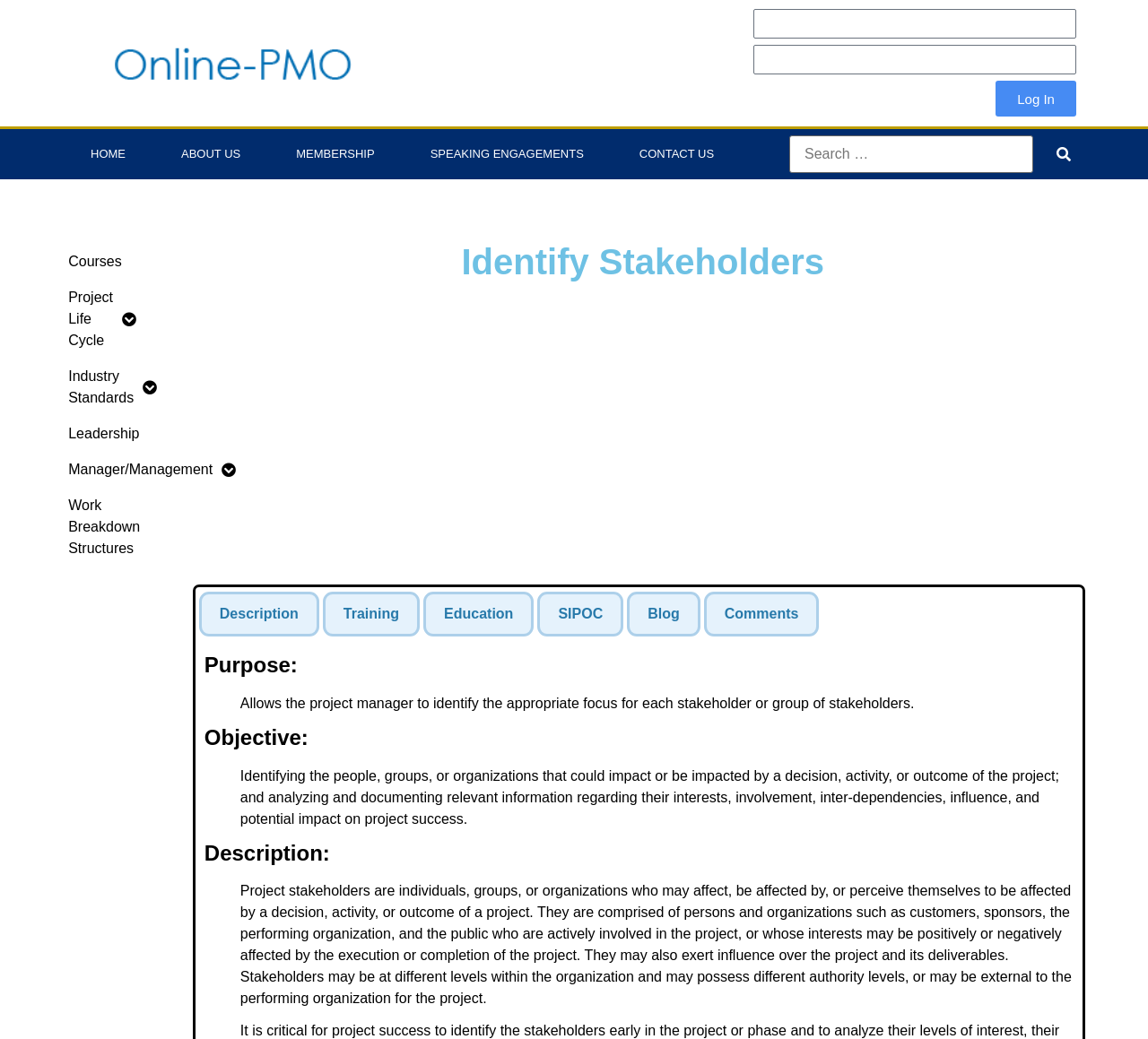What is the category of 'Work Breakdown Structures'?
Based on the screenshot, answer the question with a single word or phrase.

Project Life Cycle